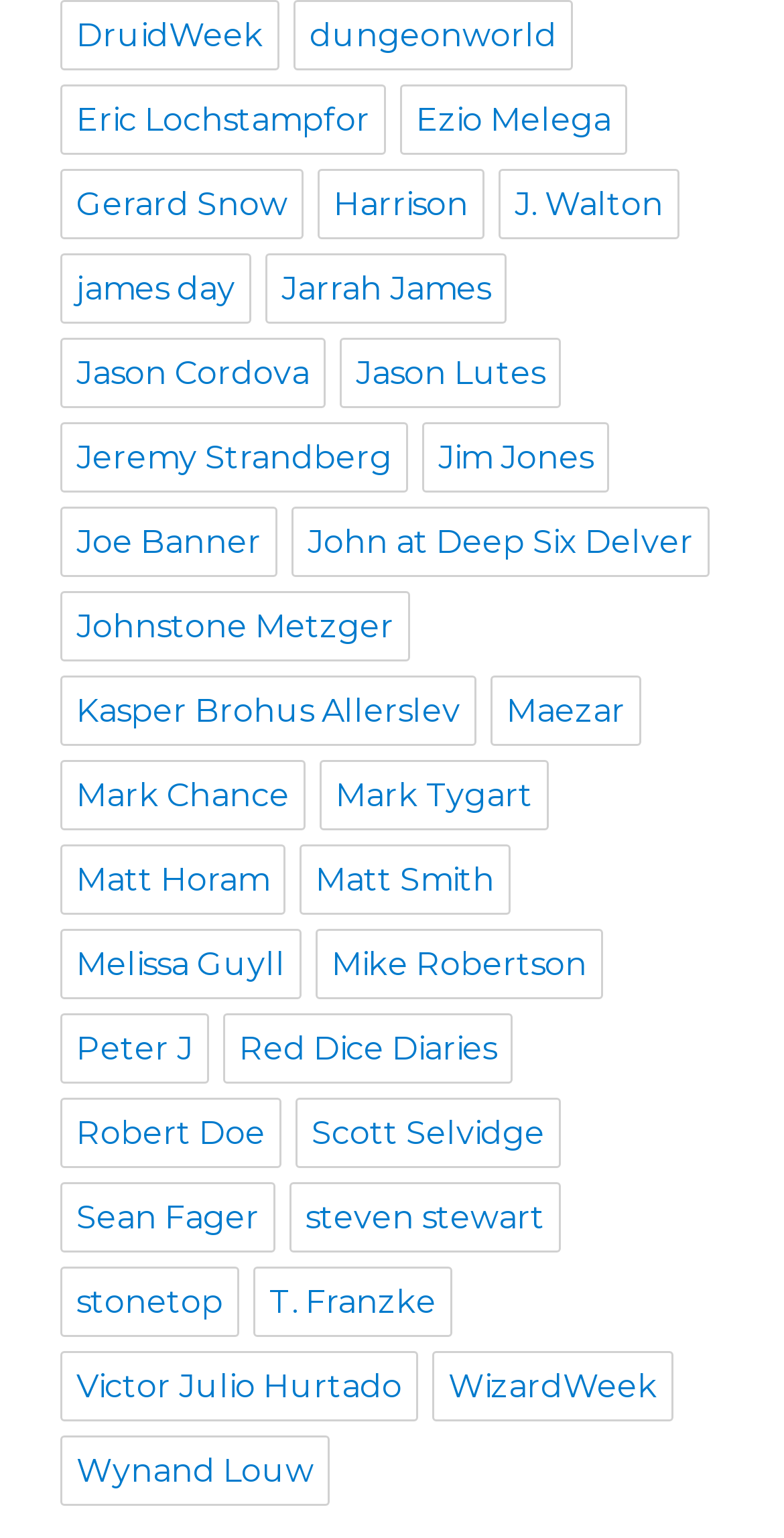From the webpage screenshot, identify the region described by John at Deep Six Delver. Provide the bounding box coordinates as (top-left x, top-left y, bottom-right x, bottom-right y), with each value being a floating point number between 0 and 1.

[0.372, 0.33, 0.905, 0.376]